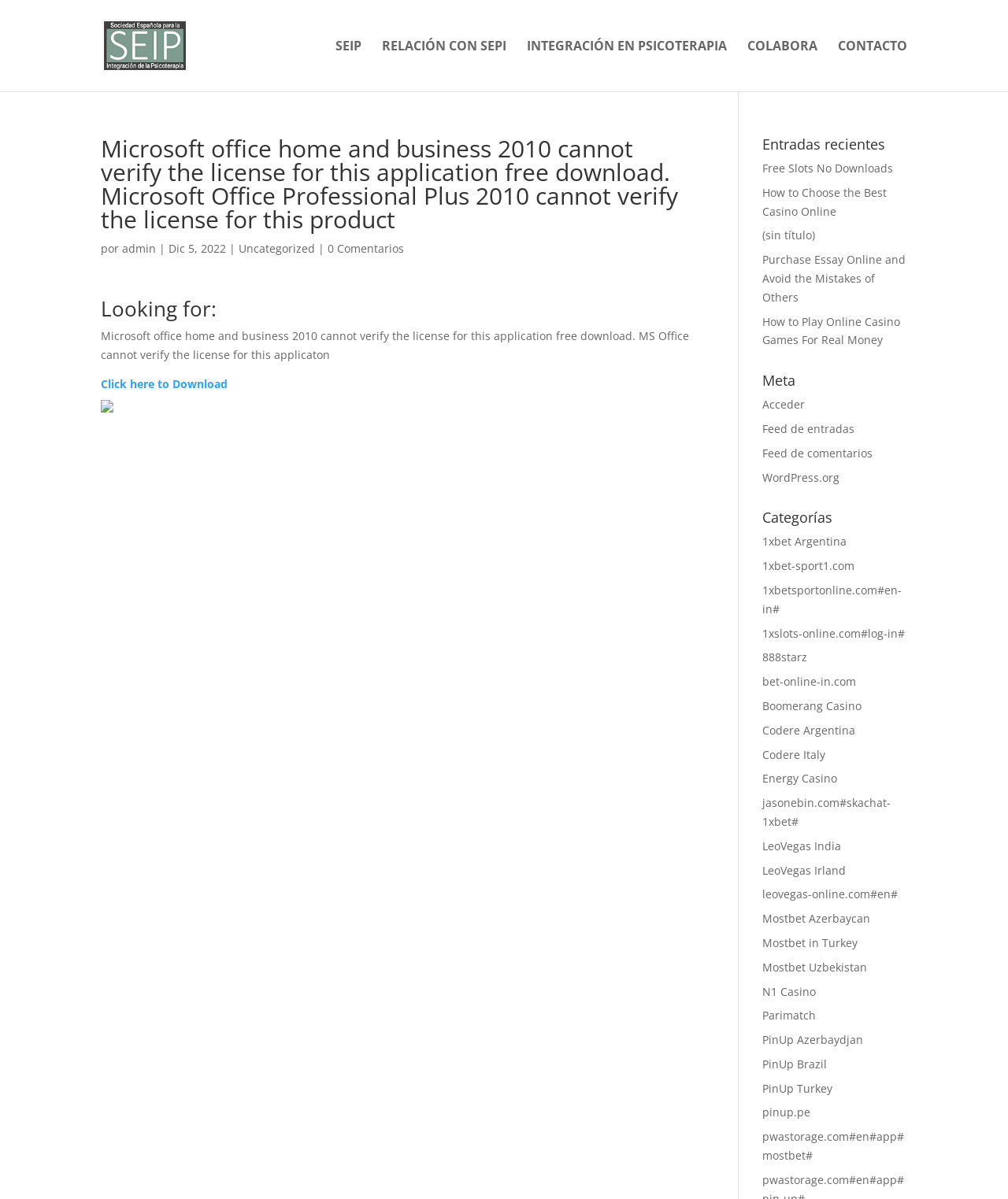Give a detailed account of the webpage's layout and content.

This webpage appears to be a blog or article page with a focus on Microsoft Office and online casinos. At the top of the page, there is a heading that reads "Microsoft office home and business 2010 cannot verify the license for this application free download. Microsoft Office Professional Plus 2010 cannot verify the license for this product | SEIP SEPI". Below this heading, there are several links to related articles or categories, including "SEIP", "RELACIÓN CON SEPI", "INTEGRACIÓN EN PSICOTERAPIA", and "COLABORA".

To the right of these links, there is a section with a heading "Entradas recientes" (Recent Entries) that lists several links to articles, including "Free Slots No Downloads", "How to Choose the Best Casino Online", and "Purchase Essay Online and Avoid the Mistakes of Others".

Further down the page, there is a section with a heading "Meta" that contains links to "Acceder", "Feed de entradas", and "Feed de comentarios". Below this, there is a section with a heading "Categorías" (Categories) that lists numerous links to online casinos and gaming websites, such as "1xbet Argentina", "888starz", and "LeoVegas India".

Throughout the page, there are also several static text elements that appear to be separators or spacers, denoted by "\xa0". Additionally, there are a few images on the page, including one with the text "SEIP SEPI" and another with no descriptive text.

Overall, the page appears to be a collection of links and articles related to Microsoft Office and online casinos, with a focus on providing resources and information to users.